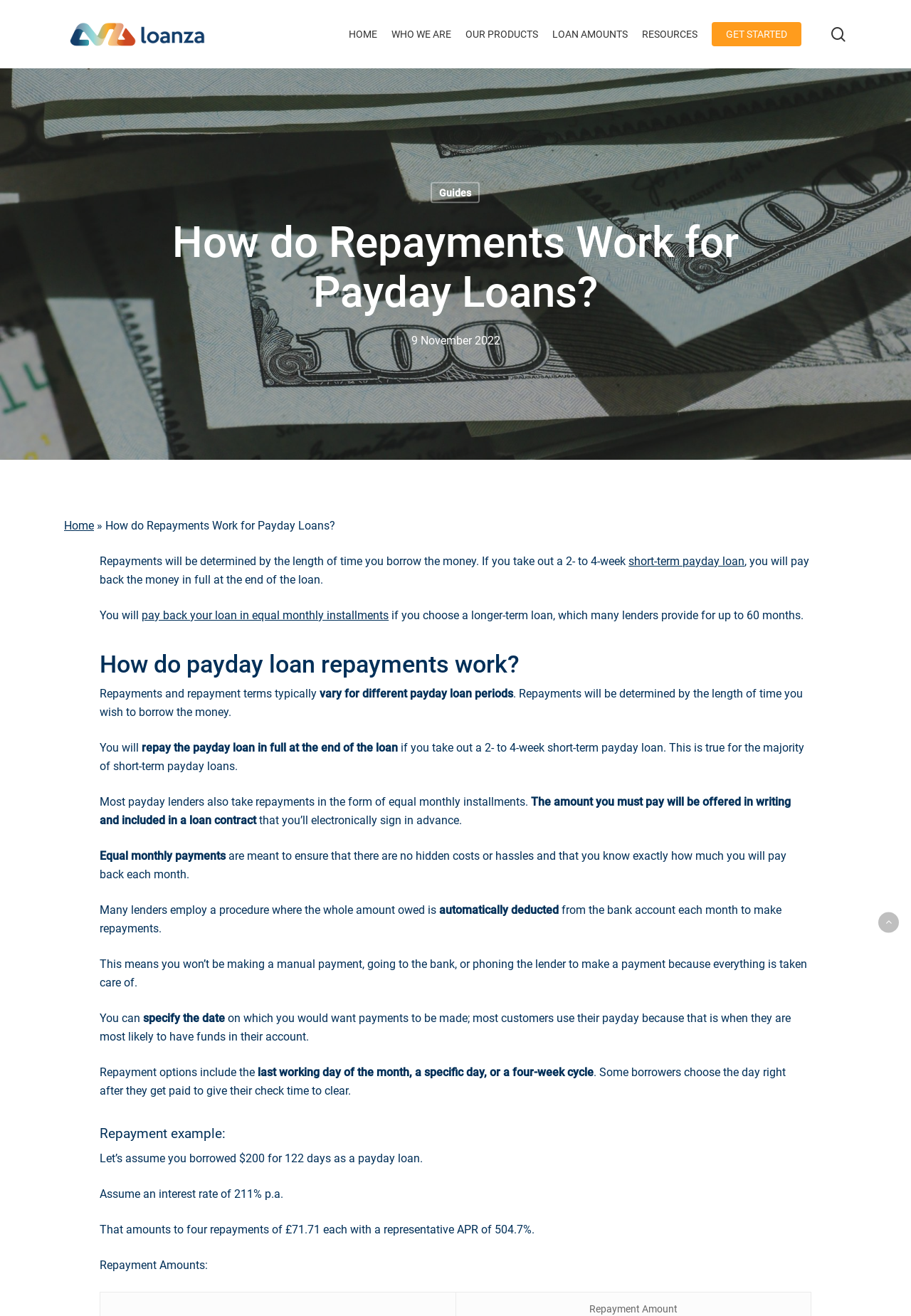Determine the bounding box coordinates for the area that should be clicked to carry out the following instruction: "Leave a reply".

None